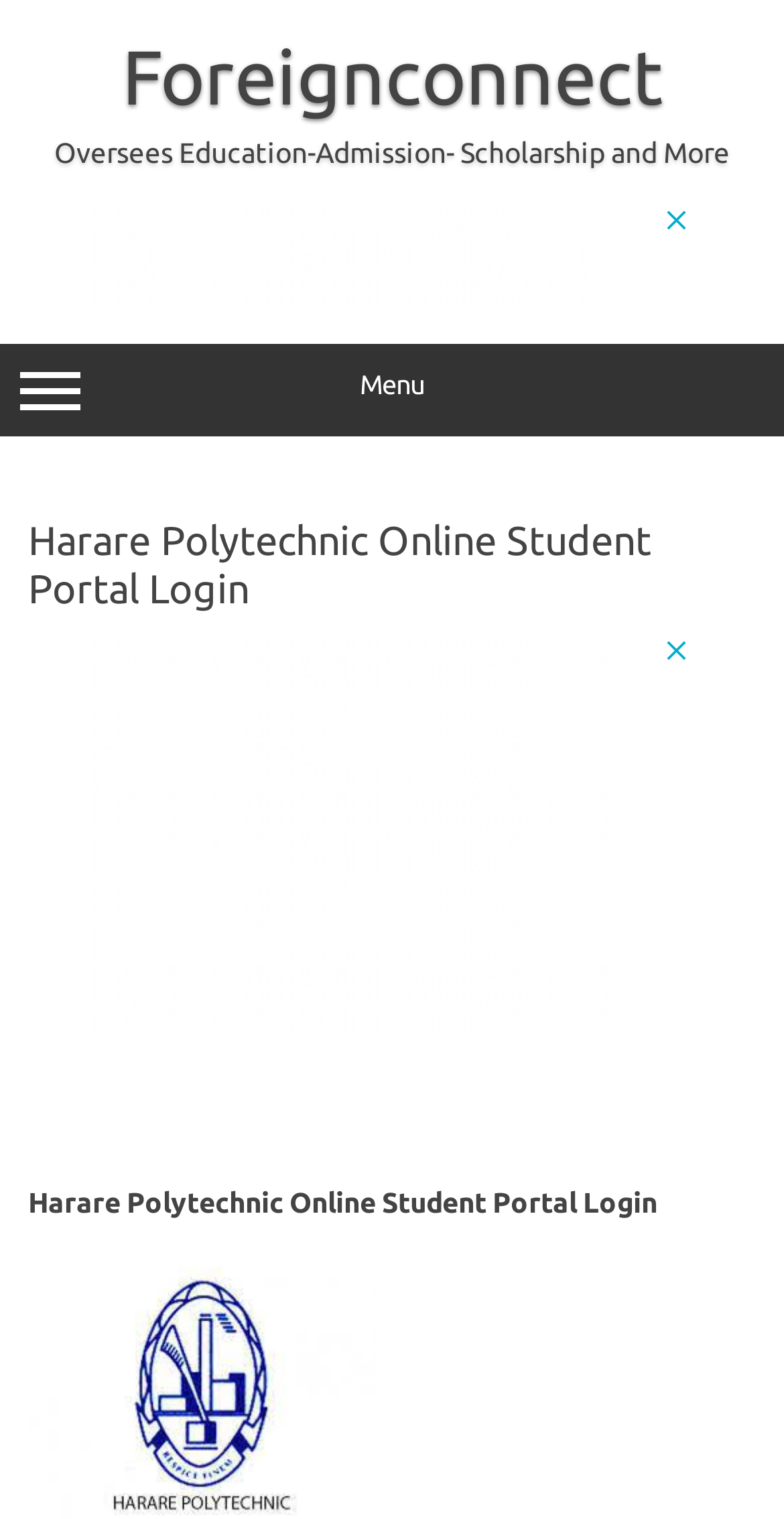What is the position of the menu button?
Using the details shown in the screenshot, provide a comprehensive answer to the question.

By analyzing the bounding box coordinates of the menu button, I found that its x1 and y1 values are 0.0 and 0.226, respectively, which suggests that the menu button is located at the top left of the webpage.